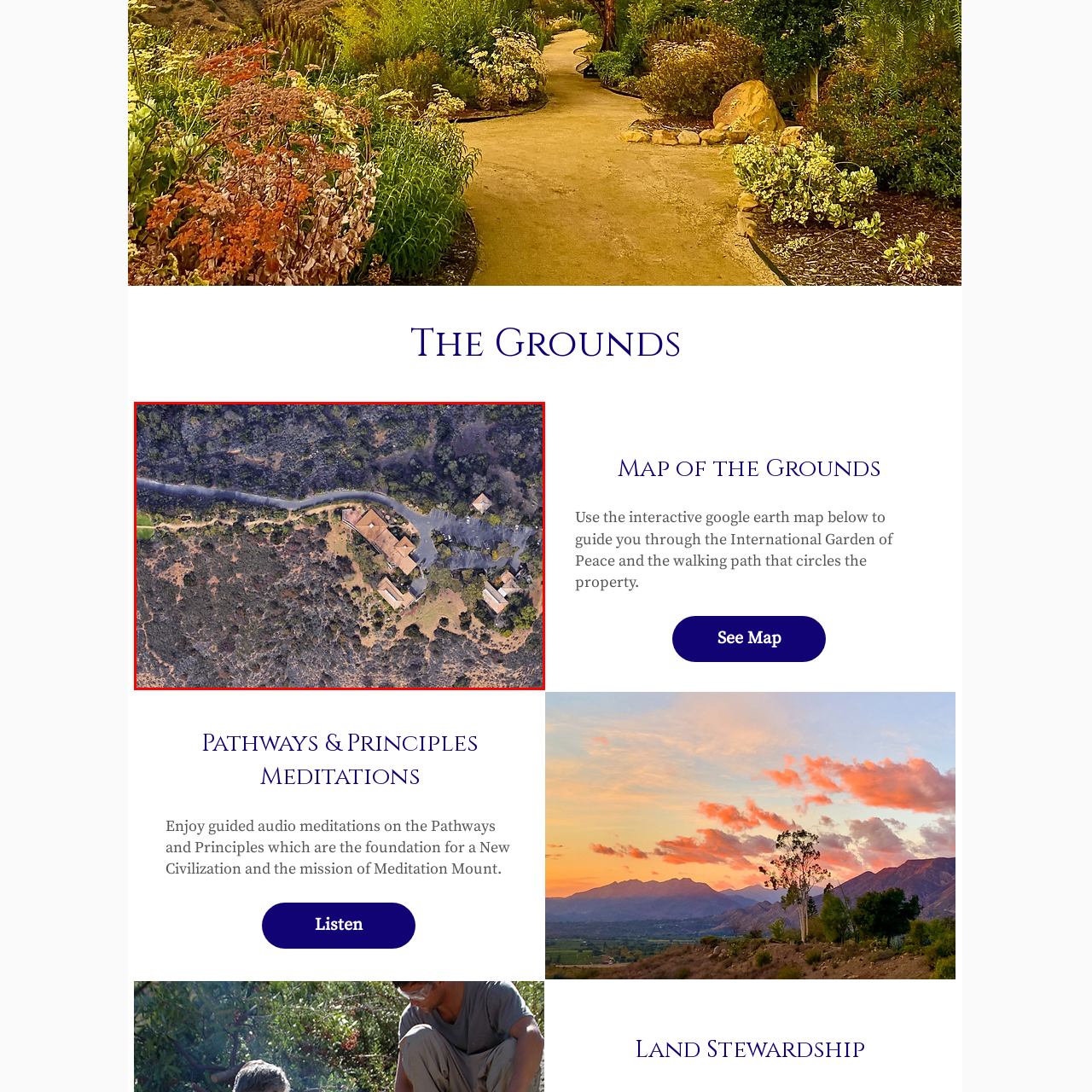View the portion of the image inside the red box and respond to the question with a succinct word or phrase: What is the purpose of the grassy areas in the lower left corner?

Reflection and relaxation